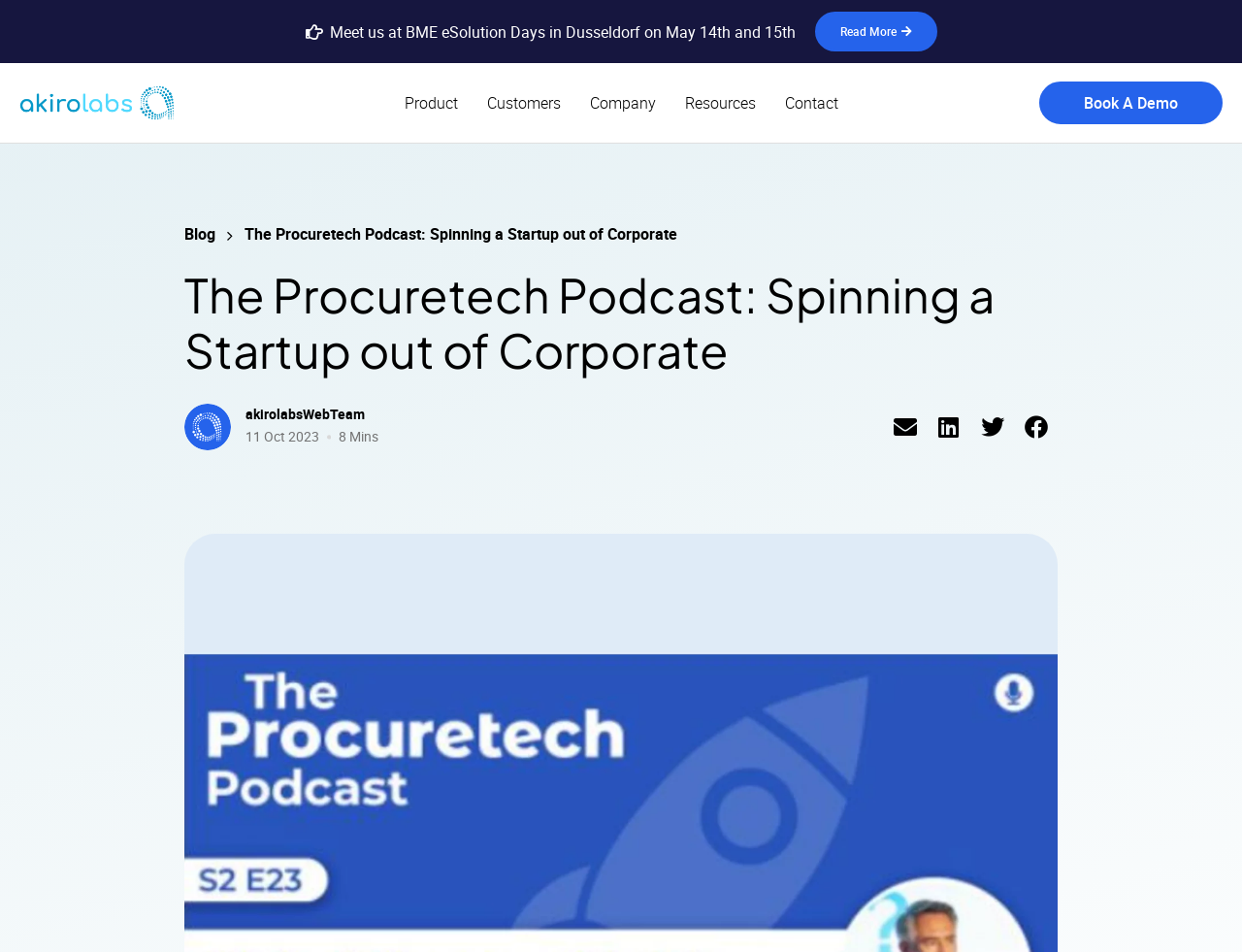Based on the element description Read More, identify the bounding box coordinates for the UI element. The coordinates should be in the format (top-left x, top-left y, bottom-right x, bottom-right y) and within the 0 to 1 range.

[0.656, 0.012, 0.754, 0.054]